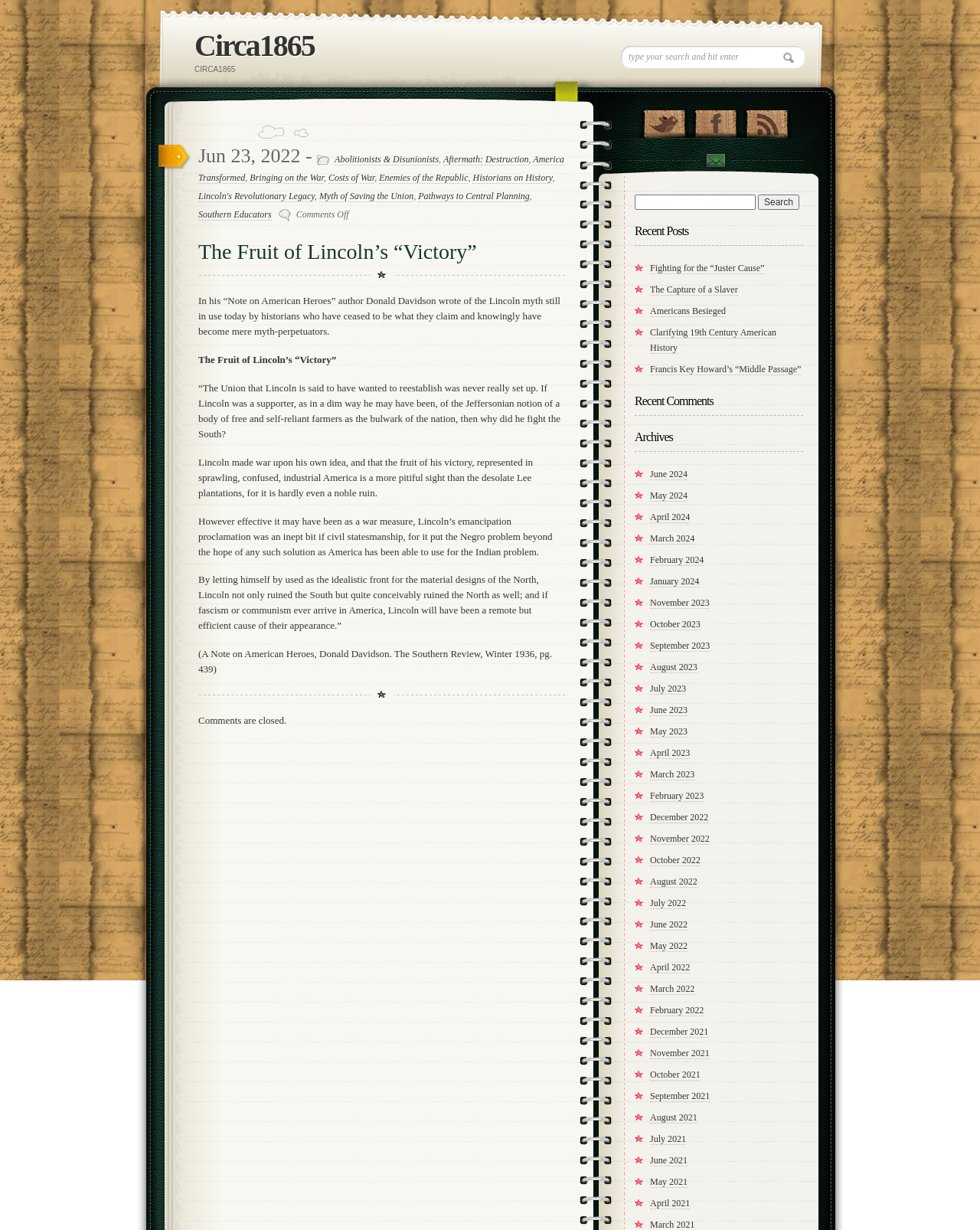Based on the image, provide a detailed and complete answer to the question: 
What is the author of the quote?

I found the author of the quote by reading the text '(A Note on American Heroes, Donald Davidson. The Southern Review, Winter 1936, pg. 439)' which is located at the bottom of the article and provides the source of the quote.